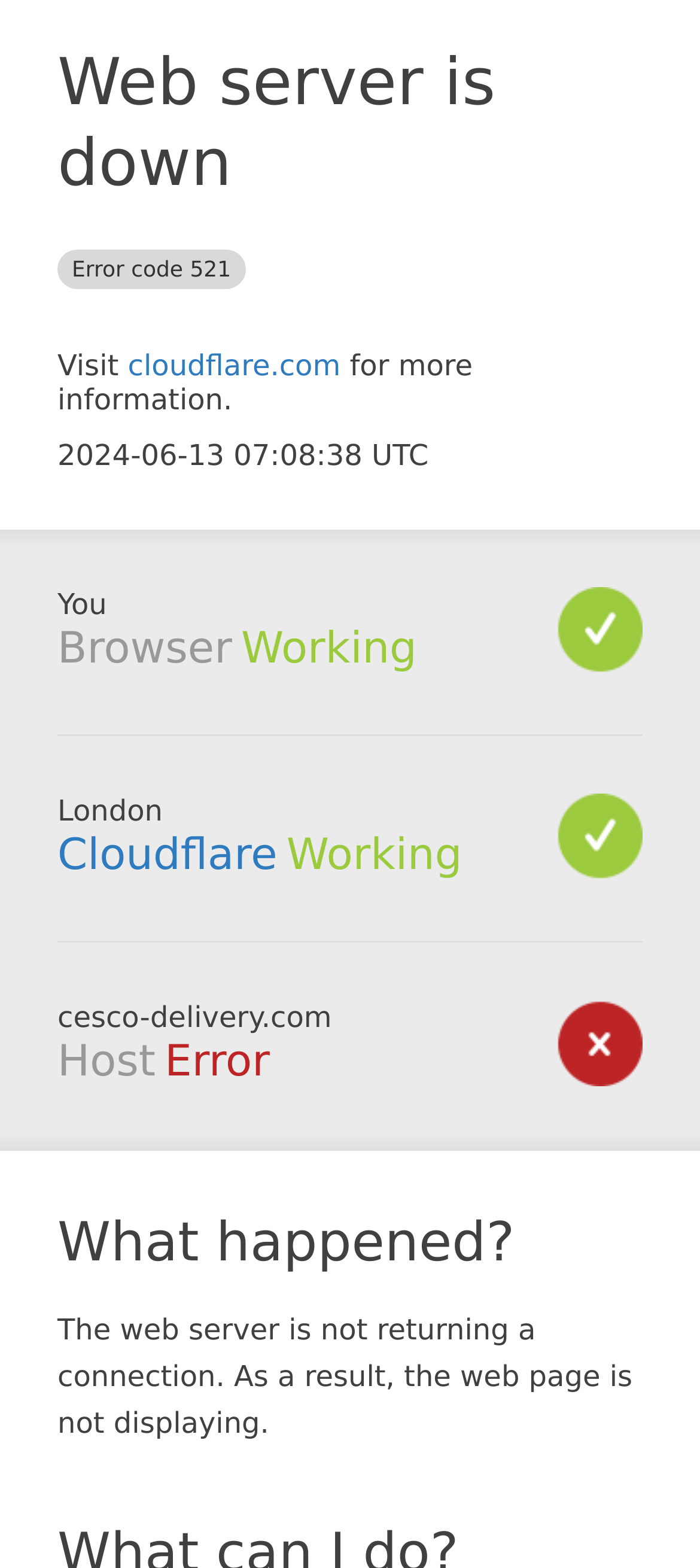Provide an in-depth caption for the webpage.

The webpage appears to be an error page, indicating that the web server is down. At the top, there is a heading that reads "Web server is down Error code 521". Below this heading, there is a link to "cloudflare.com" with a brief description "Visit ... for more information." The current date and time, "2024-06-13 07:08:38 UTC", is displayed below this link.

On the left side of the page, there are several sections with headings, including "Browser", "Cloudflare", and "Host". The "Browser" section has a static text "Working" next to it. The "Cloudflare" section has a link to "Cloudflare" with a static text "Working" beside it. The "Host" section has a static text "Error" next to it.

Further down the page, there is a heading "What happened?" followed by a paragraph of text explaining the error, stating that "The web server is not returning a connection. As a result, the web page is not displaying." The domain name "cesco-delivery.com" is displayed at the bottom of the page.